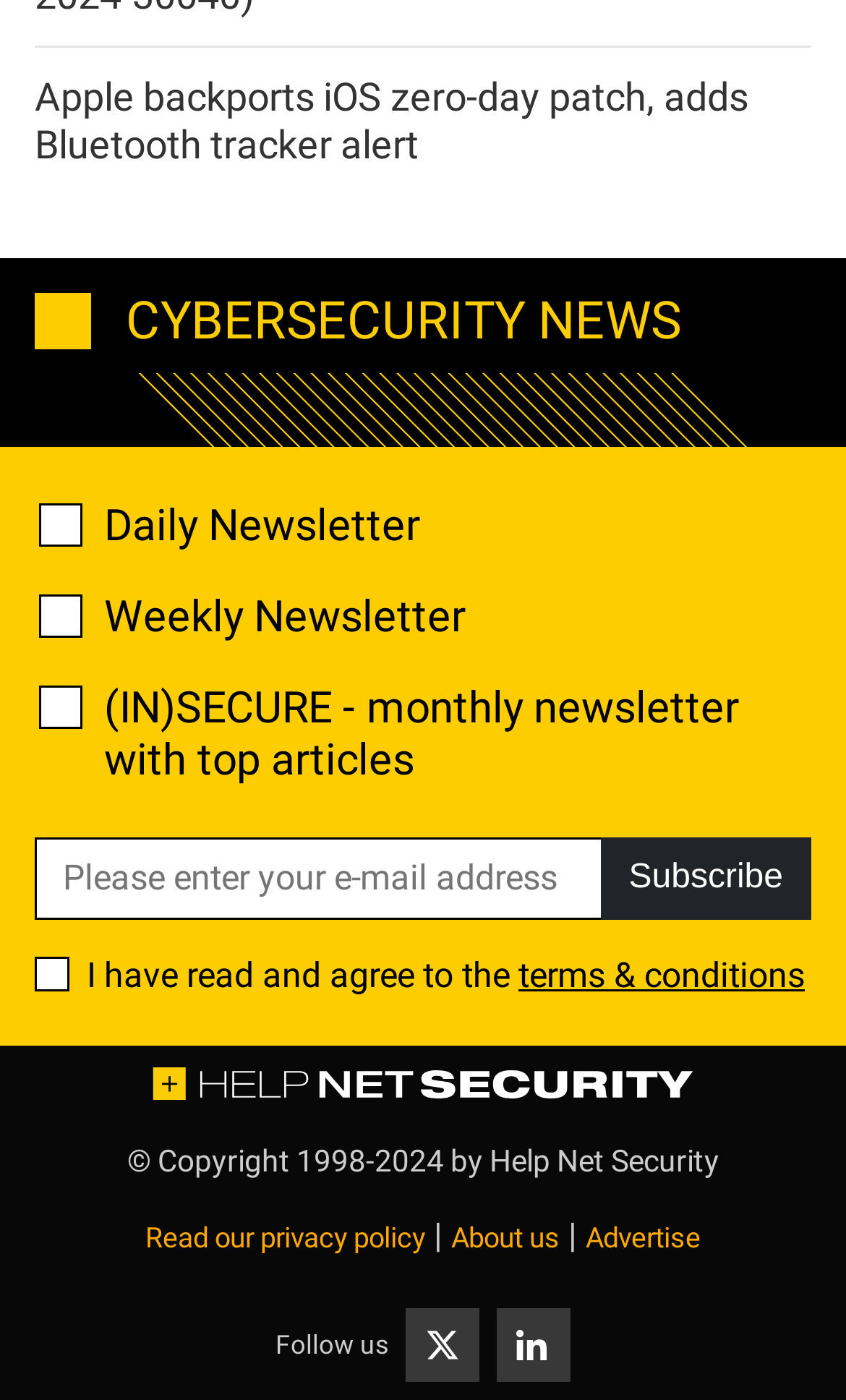Determine the bounding box coordinates for the area you should click to complete the following instruction: "Check the daily newsletter option".

[0.046, 0.359, 0.097, 0.39]